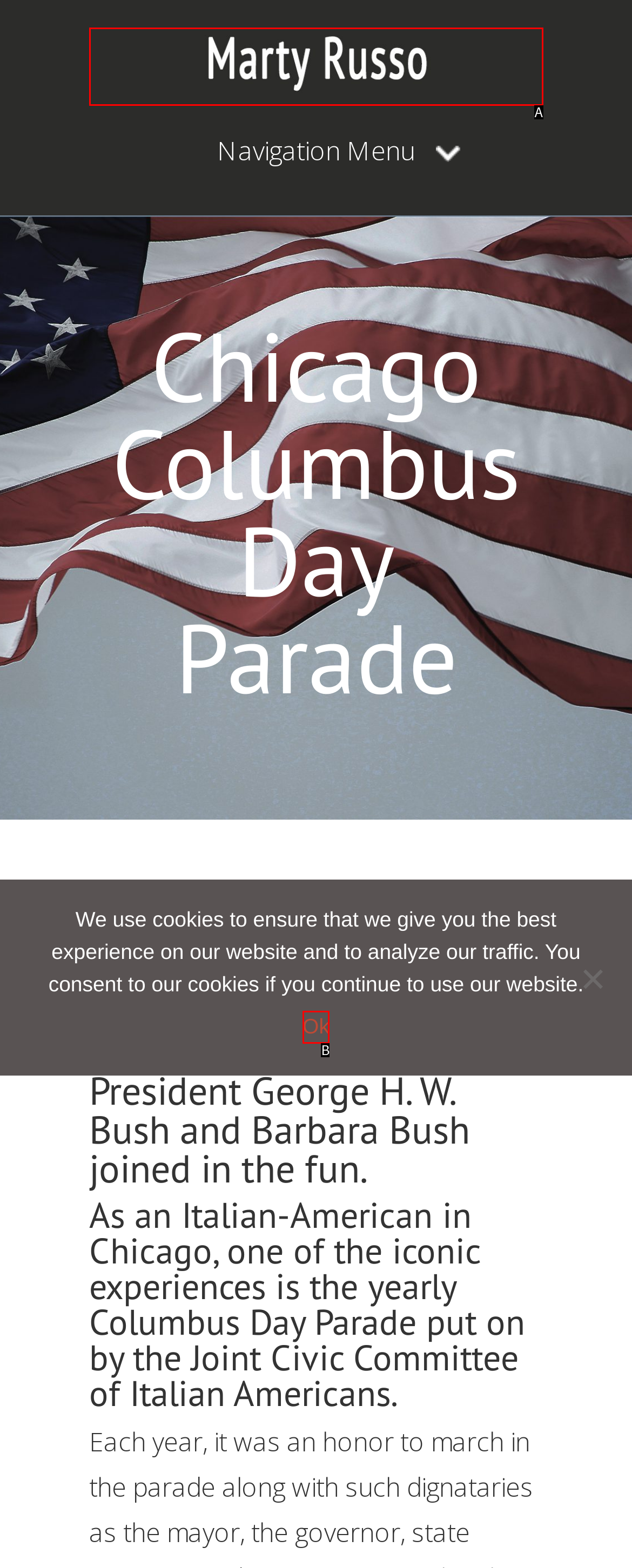From the choices given, find the HTML element that matches this description: alt="Marty Russo". Answer with the letter of the selected option directly.

A